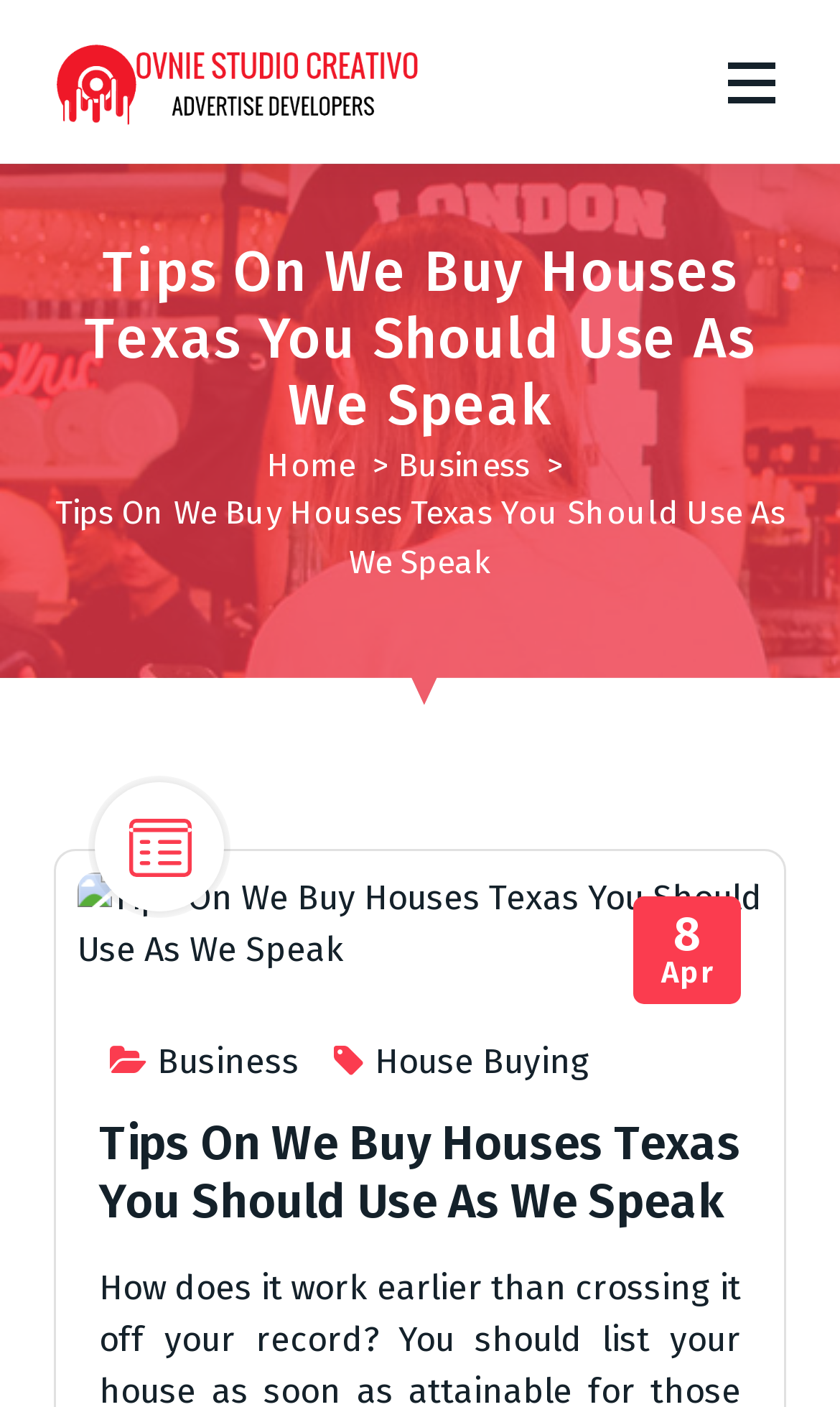Locate the bounding box coordinates of the clickable area to execute the instruction: "Click the Ovnie Studio Creativo link". Provide the coordinates as four float numbers between 0 and 1, represented as [left, top, right, bottom].

[0.064, 0.025, 0.5, 0.092]